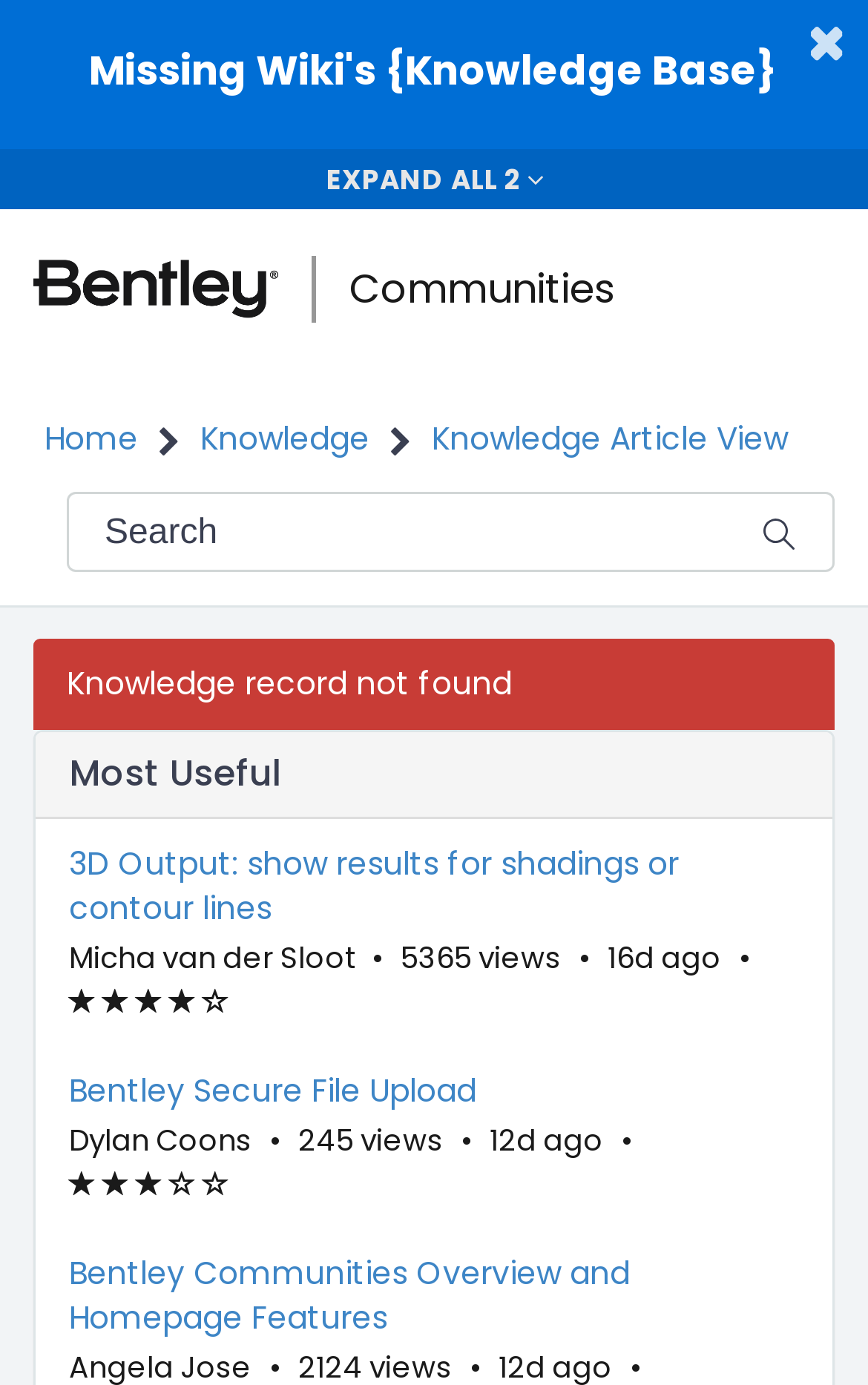Explain in detail what is displayed on the webpage.

This webpage is a knowledge article view within a community platform. At the top, there are three buttons: "Missing Wiki's {Knowledge Base}", "Dismiss announcement Missing Wiki's {Knowledge Base}", and "EXPAND ALL 2 announcements". Below these buttons, there is a navigation section with links to "Go to homepage", "Communities", and a toggle navigation button. 

To the right of the navigation section, there is a horizontal menu with links to "Home", "Knowledge", and "Knowledge Article View". Below this menu, there is a search bar with a combobox and a submit search button. 

The main content of the page is divided into two sections. The first section displays a message "Knowledge record not found". The second section is headed by "Most Useful Articles" and contains a list of three articles. Each article is represented by a link, with the most recent update time displayed below it. The update time is also accompanied by a relative time indicator, such as "16 days ago".